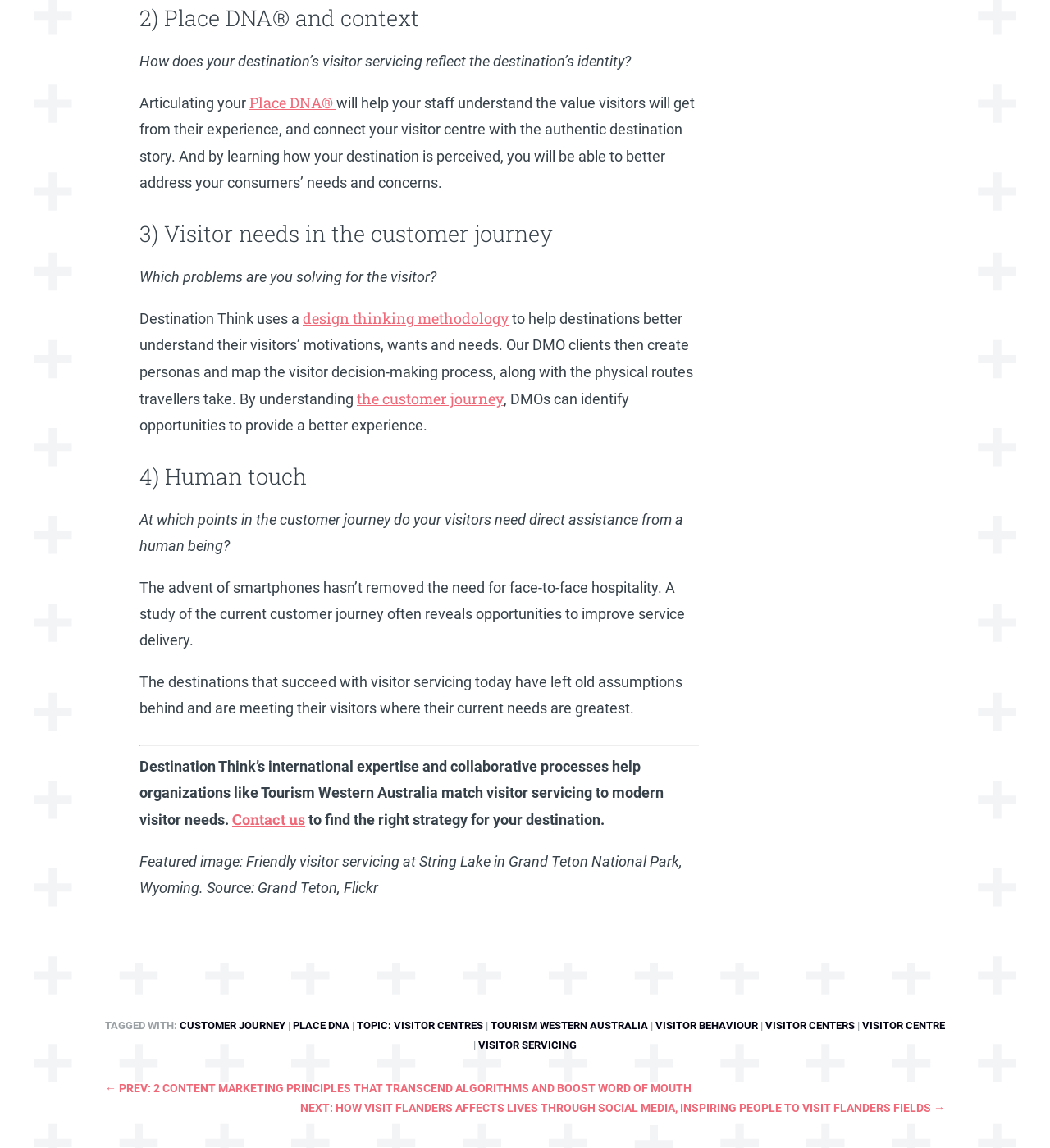What is Place DNA?
Using the image, give a concise answer in the form of a single word or short phrase.

A methodology